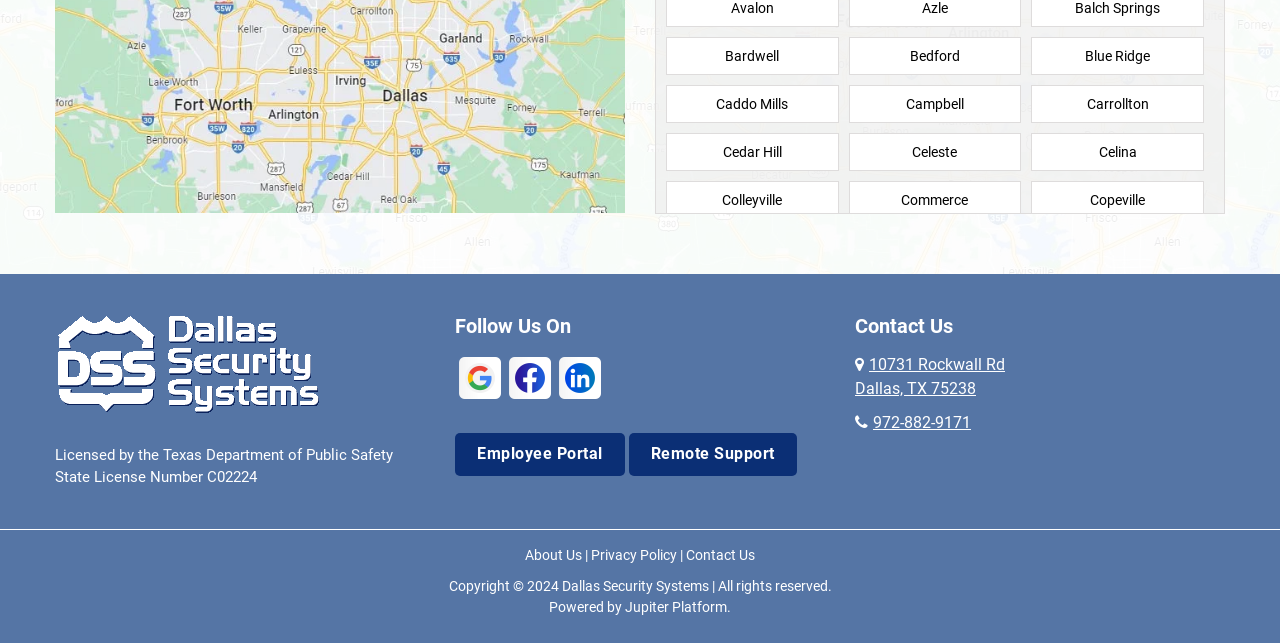Provide the bounding box coordinates for the UI element that is described by this text: "Grand Prairie". The coordinates should be in the form of four float numbers between 0 and 1: [left, top, right, bottom].

[0.663, 0.804, 0.798, 0.863]